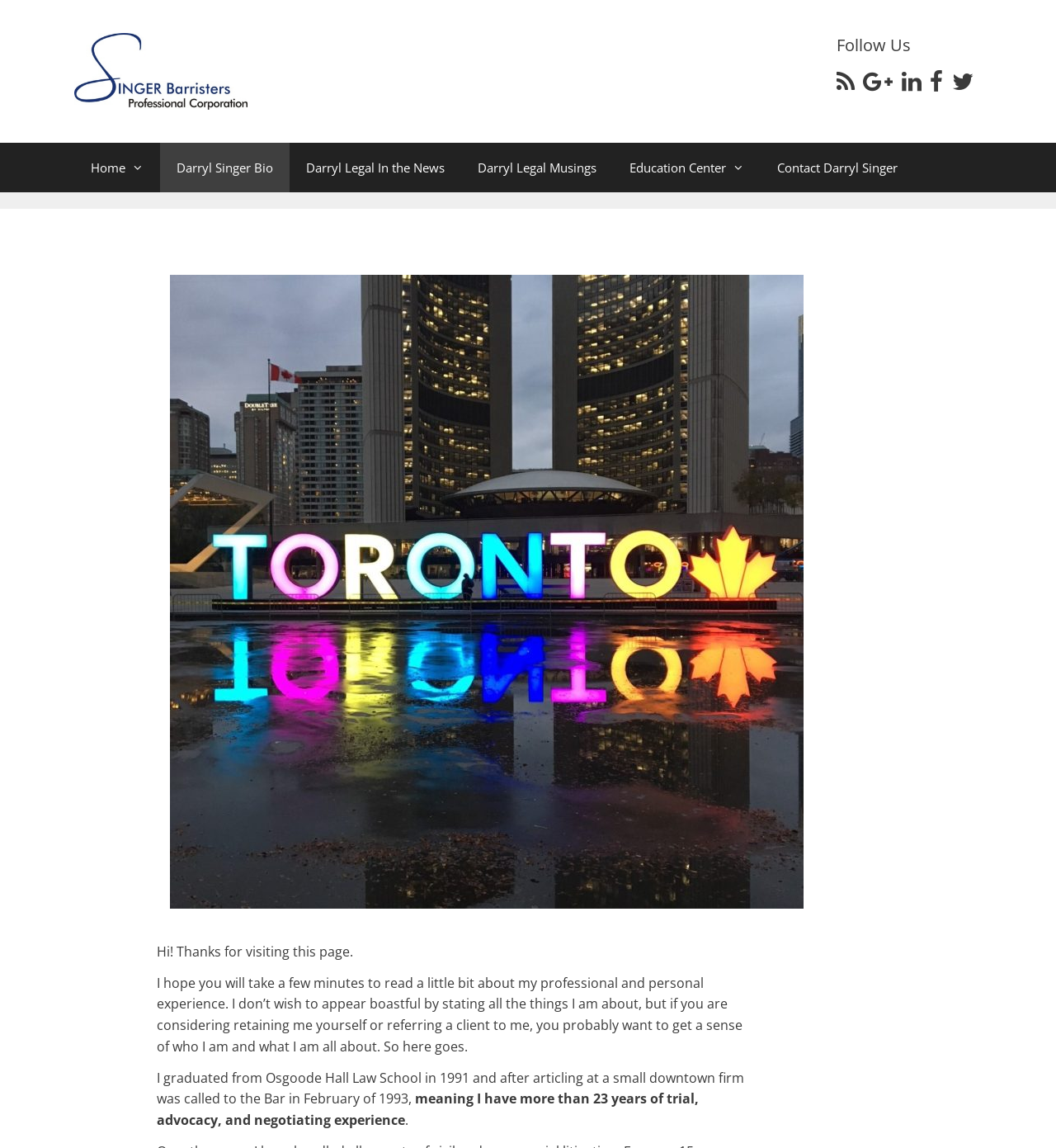What is the profession of Darryl Singer?
Refer to the screenshot and answer in one word or phrase.

Lawyer